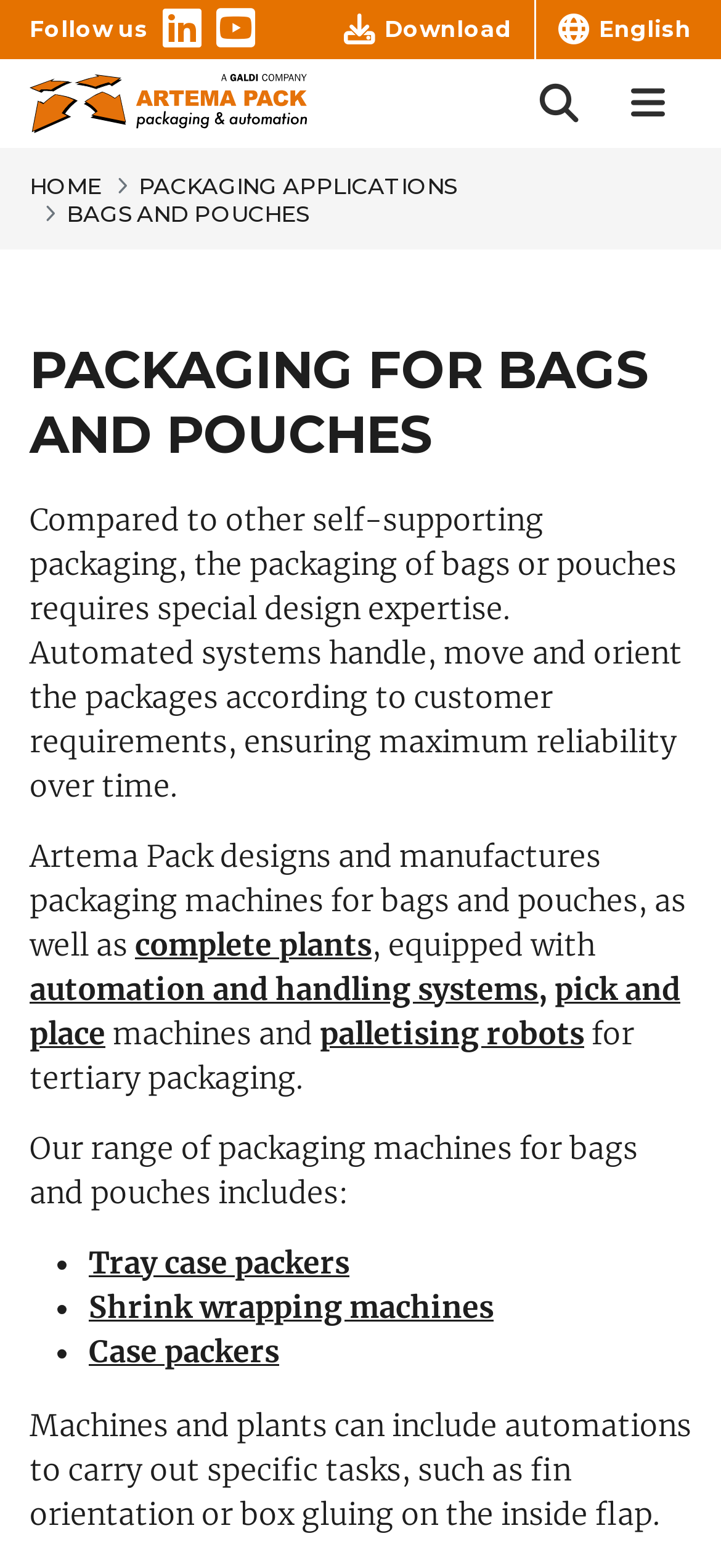What is the main heading displayed on the webpage? Please provide the text.

PACKAGING FOR BAGS AND POUCHES